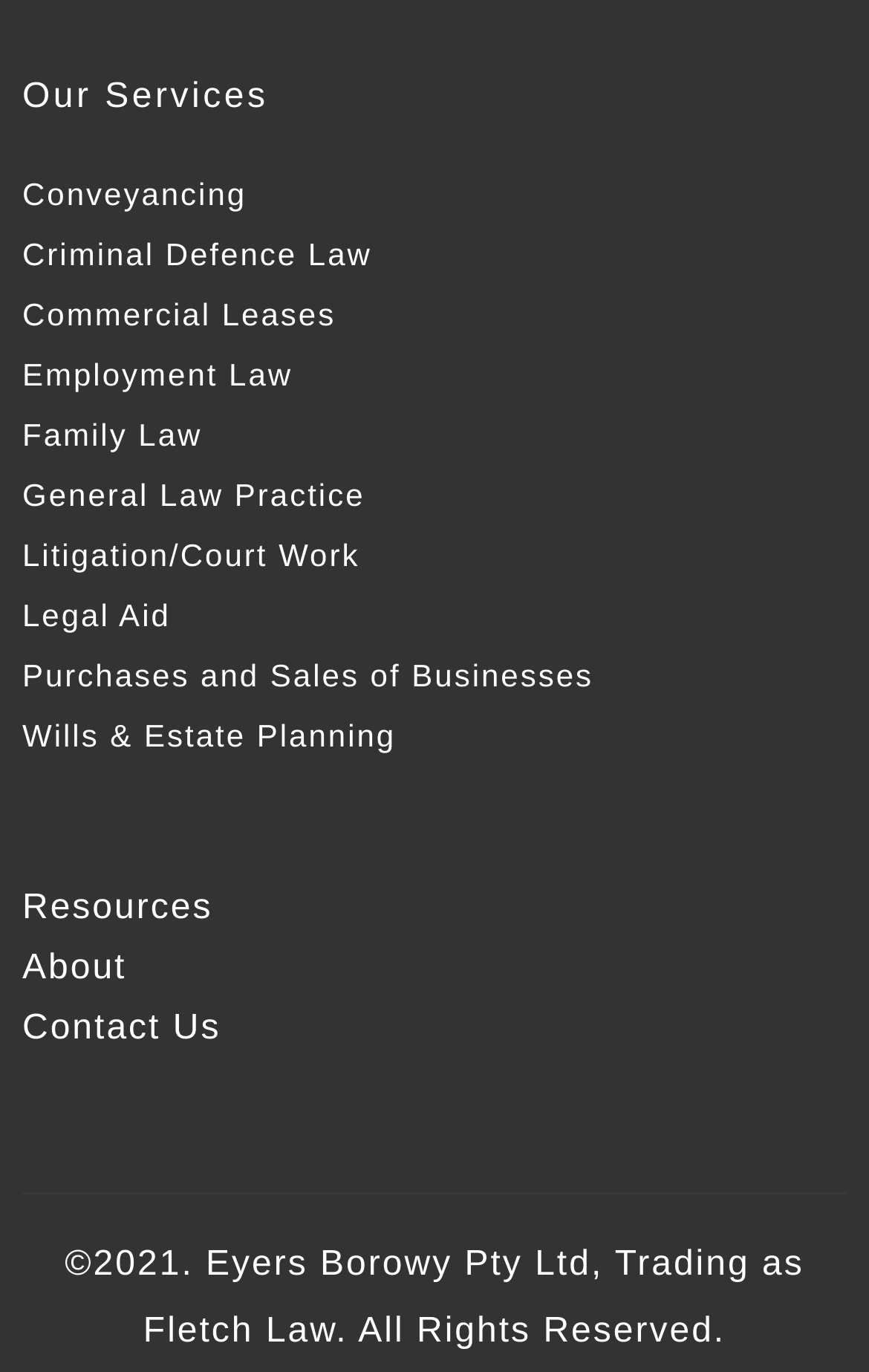Identify the bounding box coordinates of the clickable region required to complete the instruction: "View Family Law". The coordinates should be given as four float numbers within the range of 0 and 1, i.e., [left, top, right, bottom].

[0.026, 0.295, 0.233, 0.339]